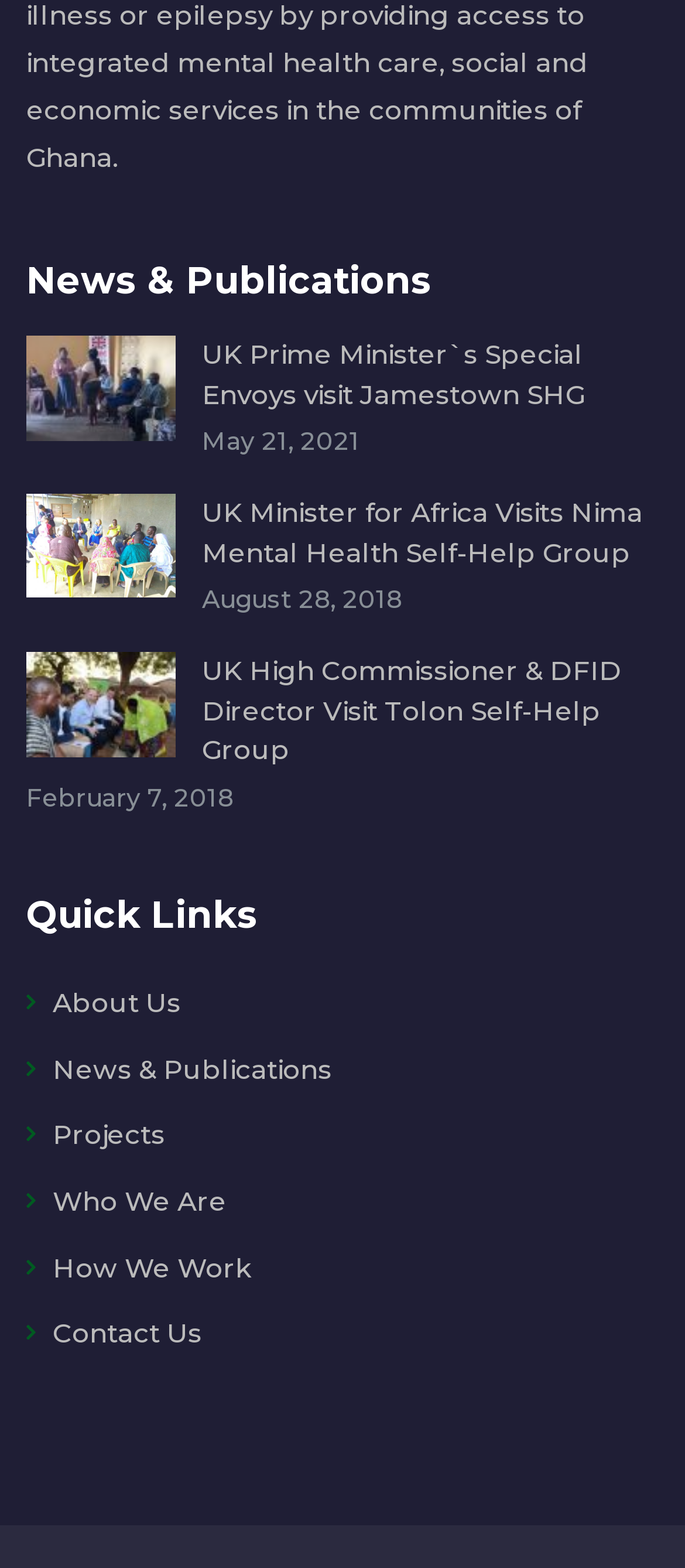Find the bounding box coordinates for the area that should be clicked to accomplish the instruction: "check Contact Us page".

[0.077, 0.839, 0.295, 0.861]